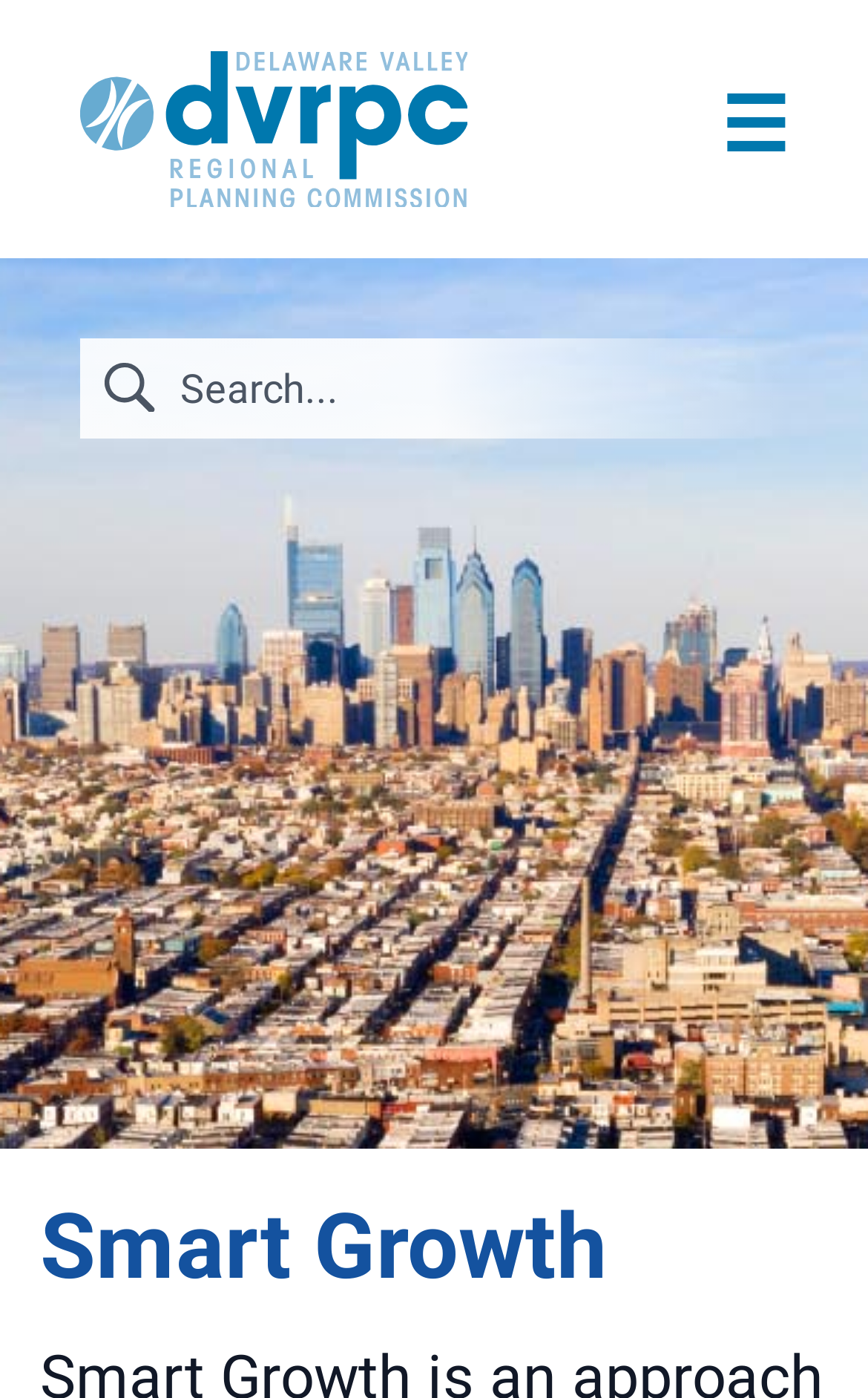Identify the bounding box for the UI element that is described as follows: "aria-label="Search" name="q" placeholder="Search..."".

[0.092, 0.241, 0.923, 0.313]